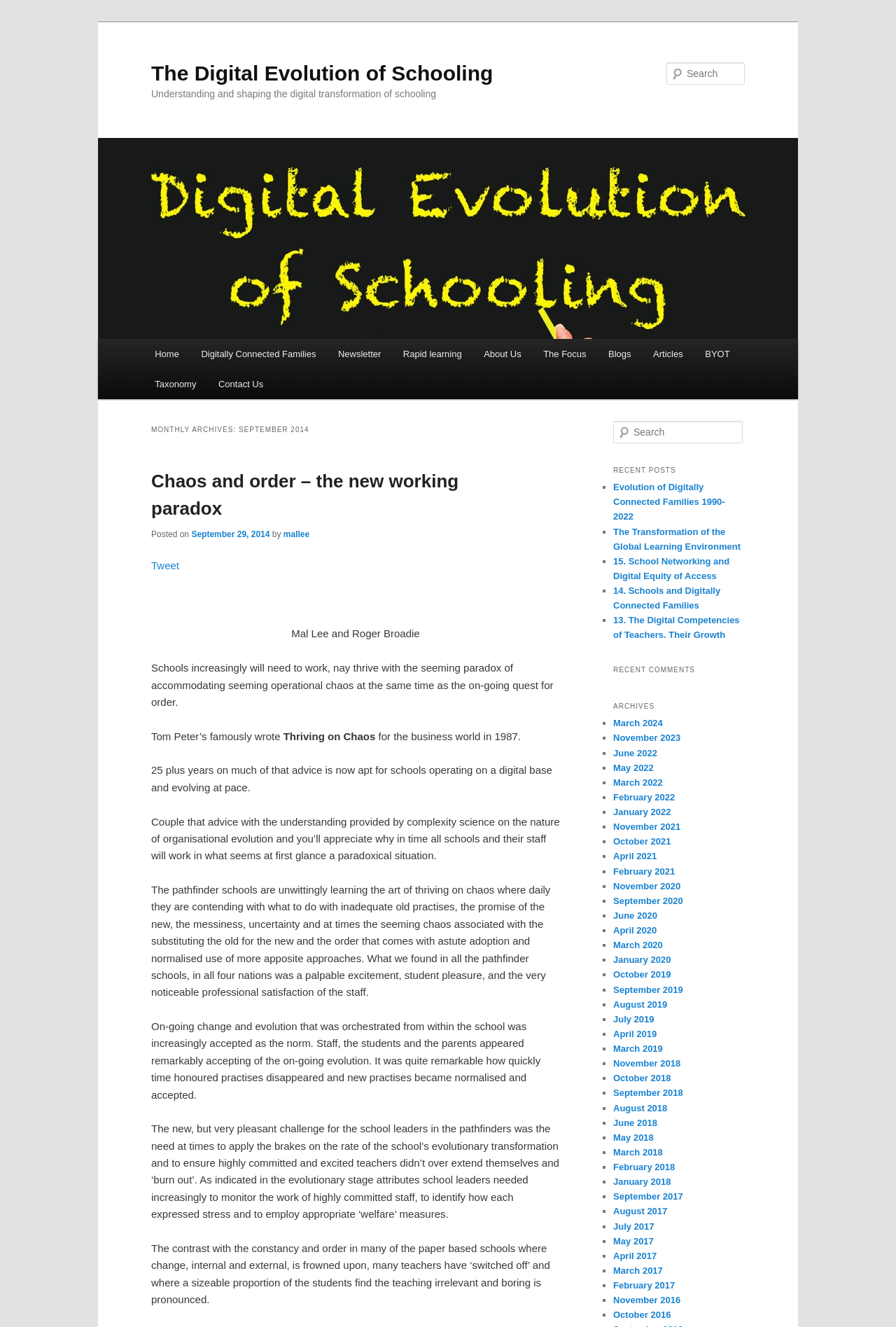What is the theme of the article 'Chaos and order – the new working paradox'?
Provide a short answer using one word or a brief phrase based on the image.

Digital transformation in schools